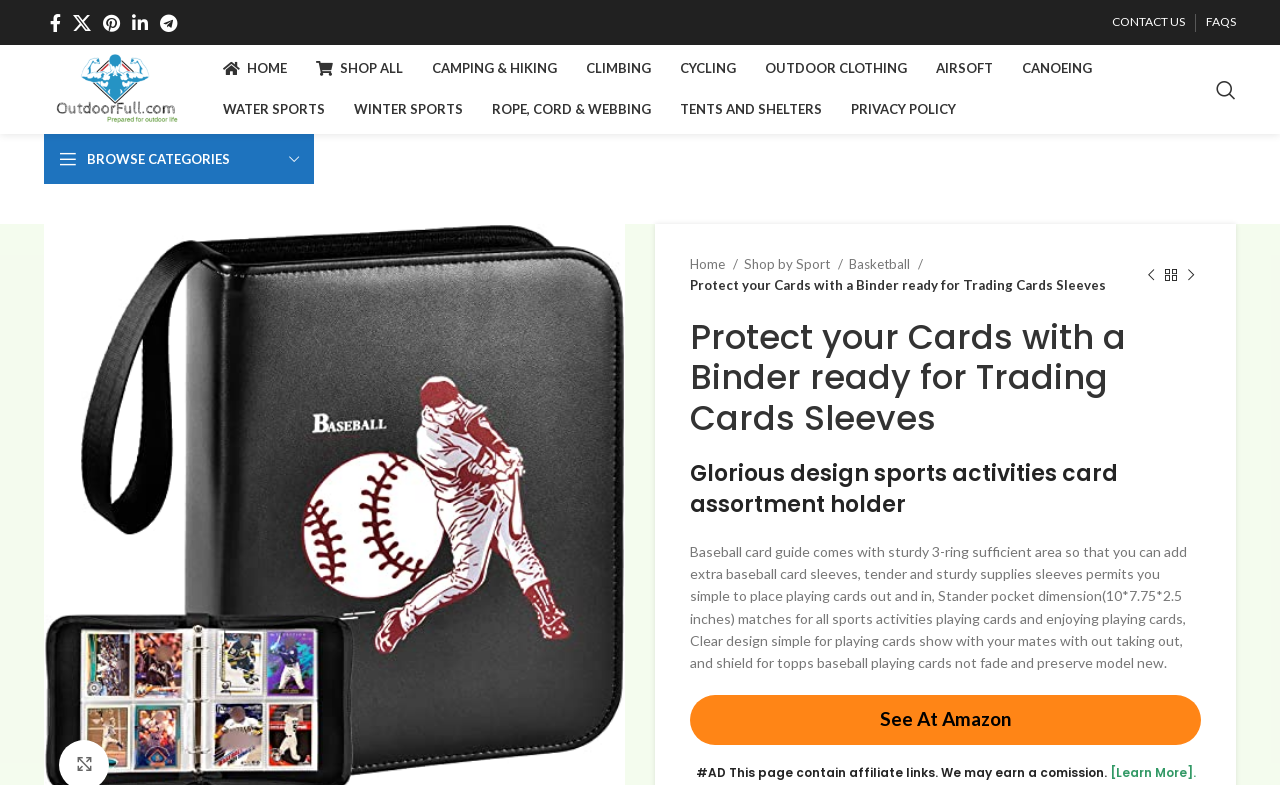What is the material of the baseball card sleeves?
Use the image to answer the question with a single word or phrase.

Tender and sturdy